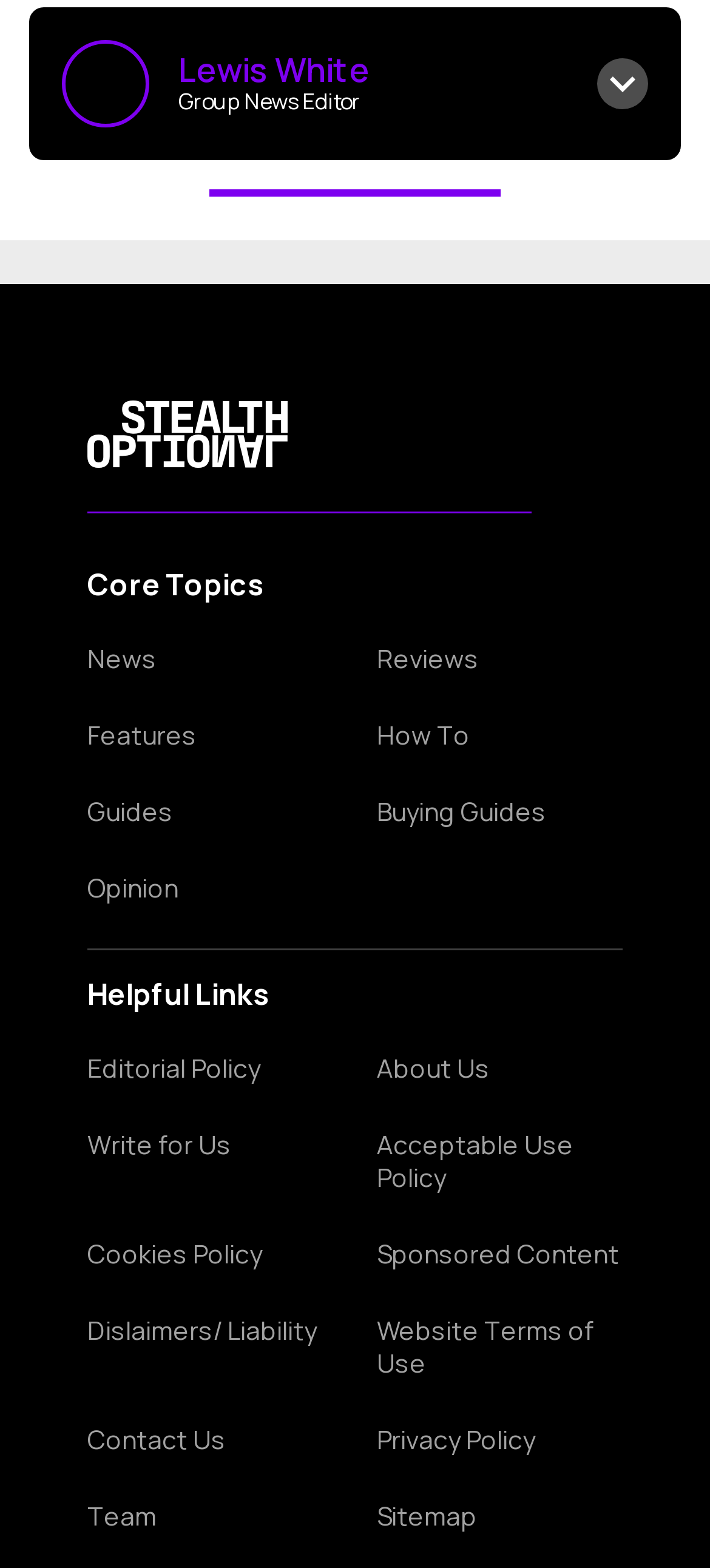How many links are there in the 'Helpful Links' section?
Answer the question with a single word or phrase by looking at the picture.

10